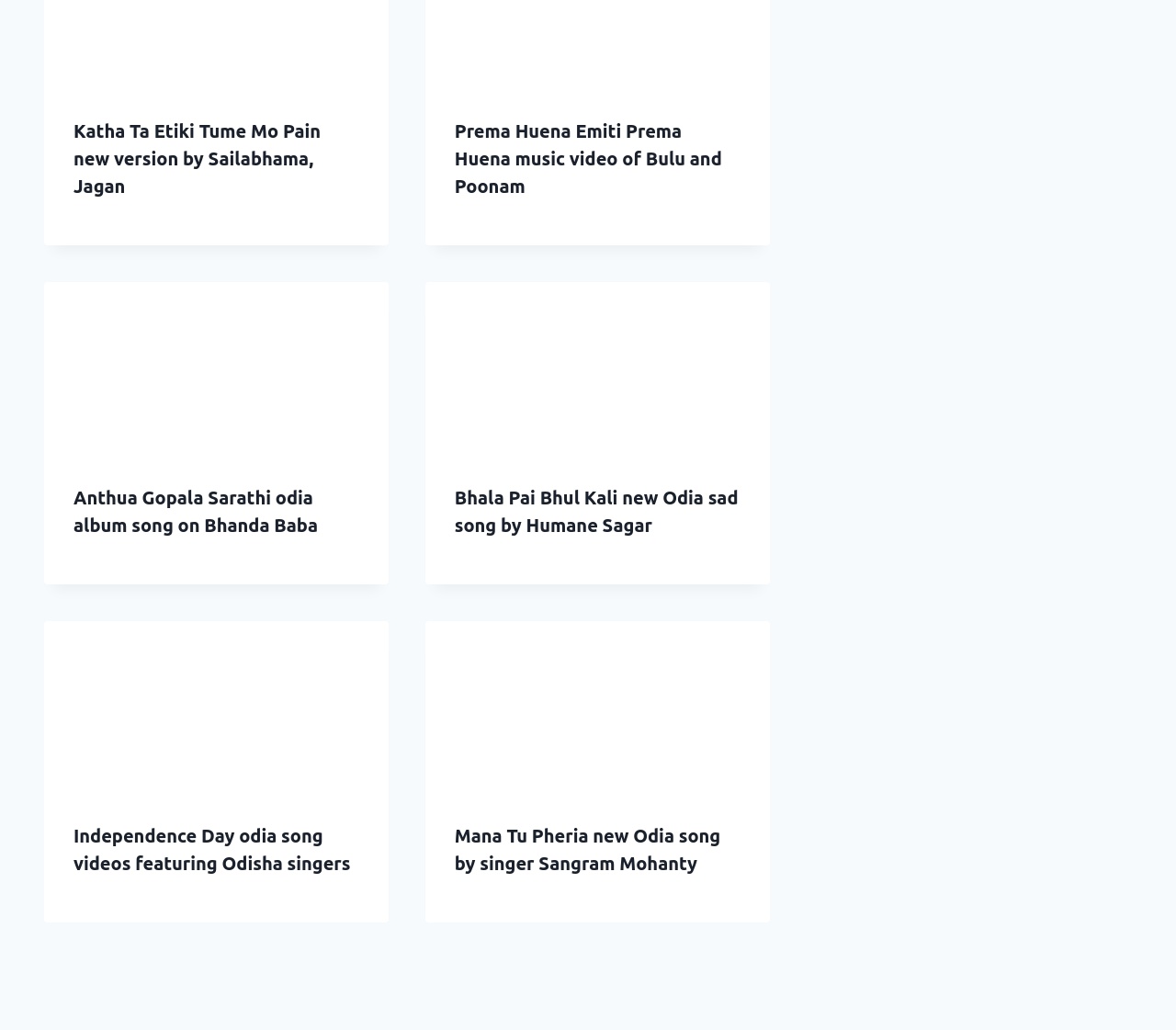What is the topic of the third article? Refer to the image and provide a one-word or short phrase answer.

Independence Day